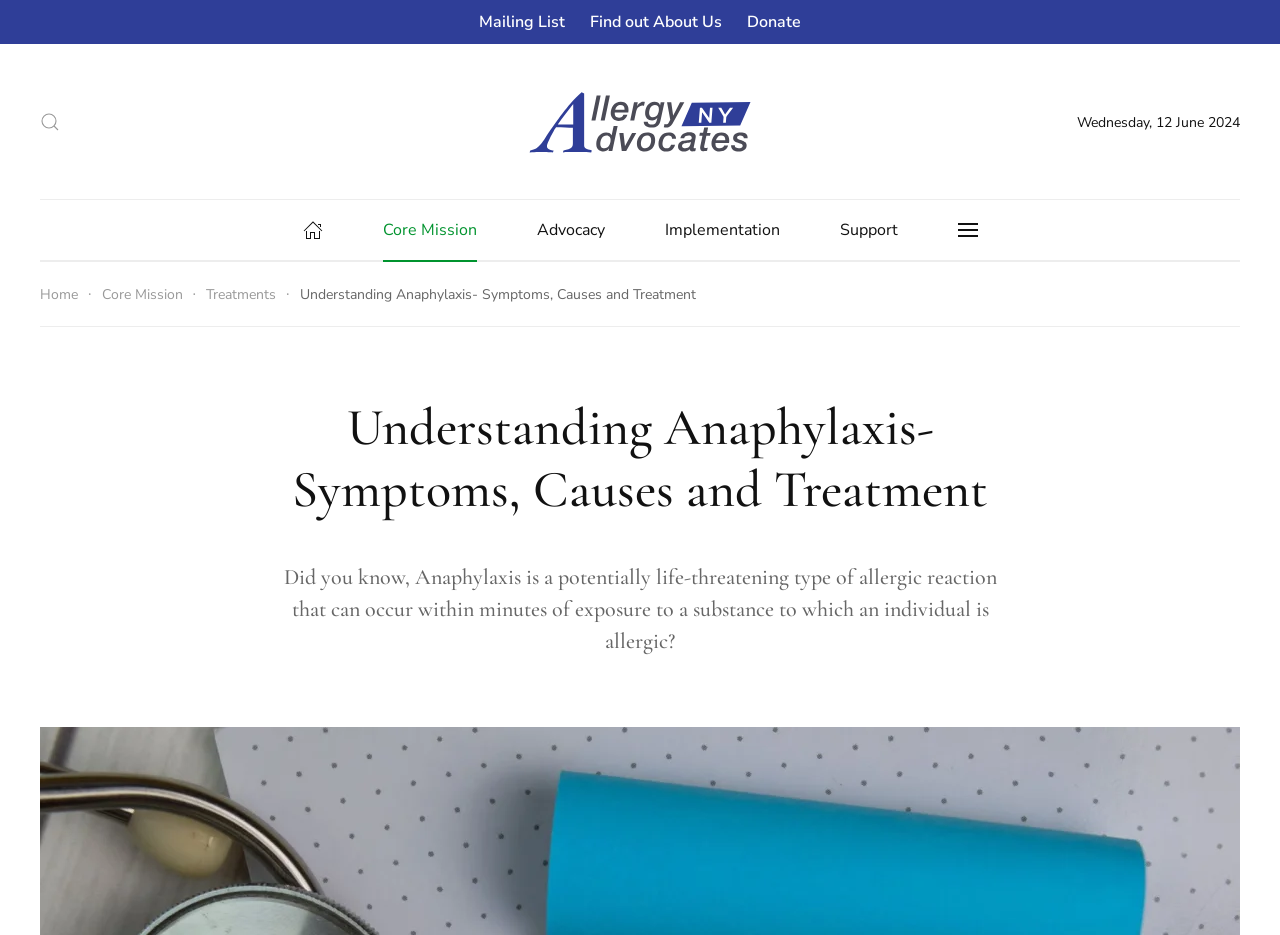Determine the bounding box coordinates for the HTML element described here: "parent_node: Core Mission aria-label="Open menu"".

[0.748, 0.214, 0.764, 0.278]